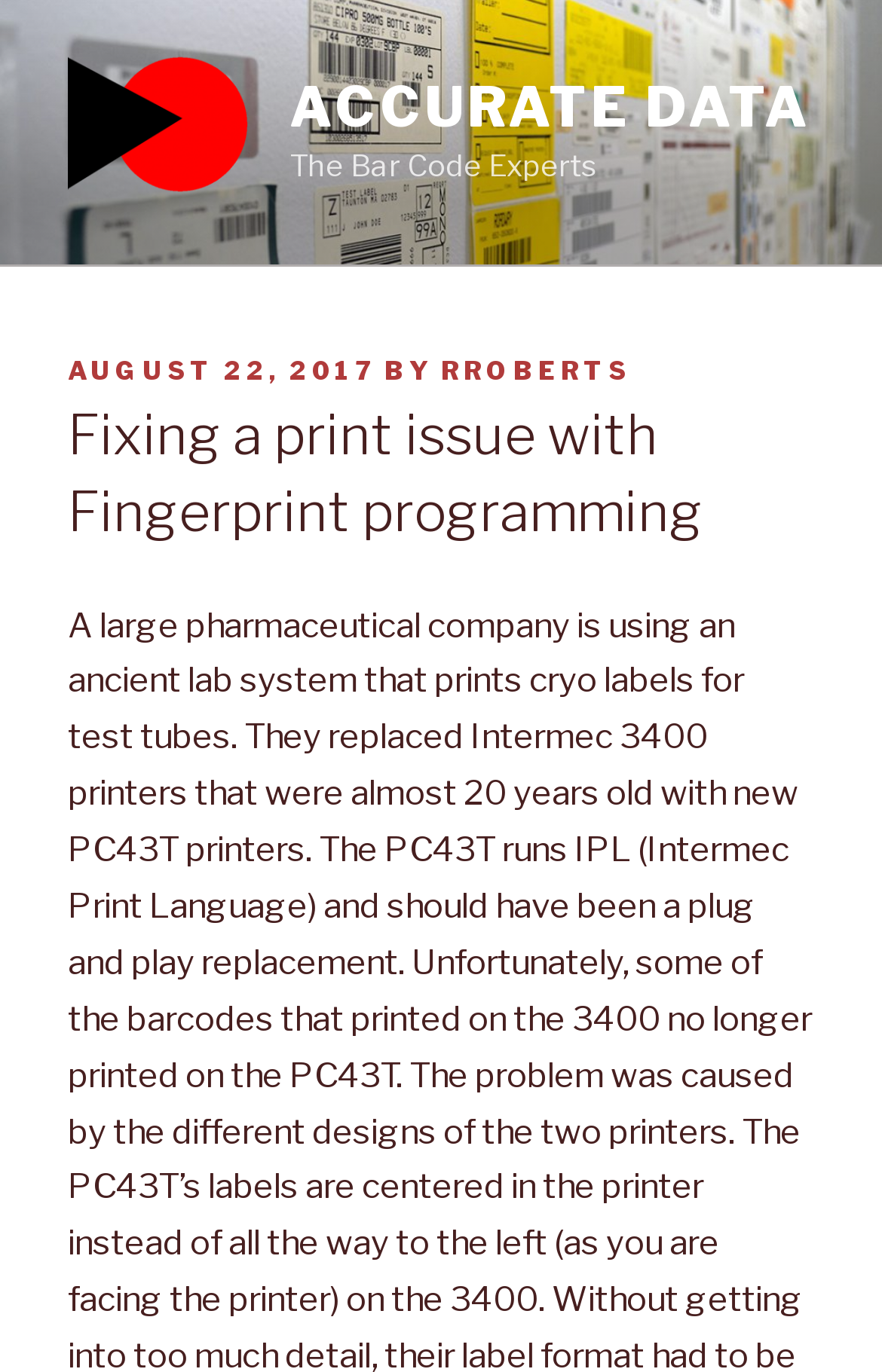Who is the author of the post?
Provide an in-depth answer to the question, covering all aspects.

I determined this answer by looking at the link element with the text 'RROBERTS' which is a child of the header element and is likely to be the author's name.